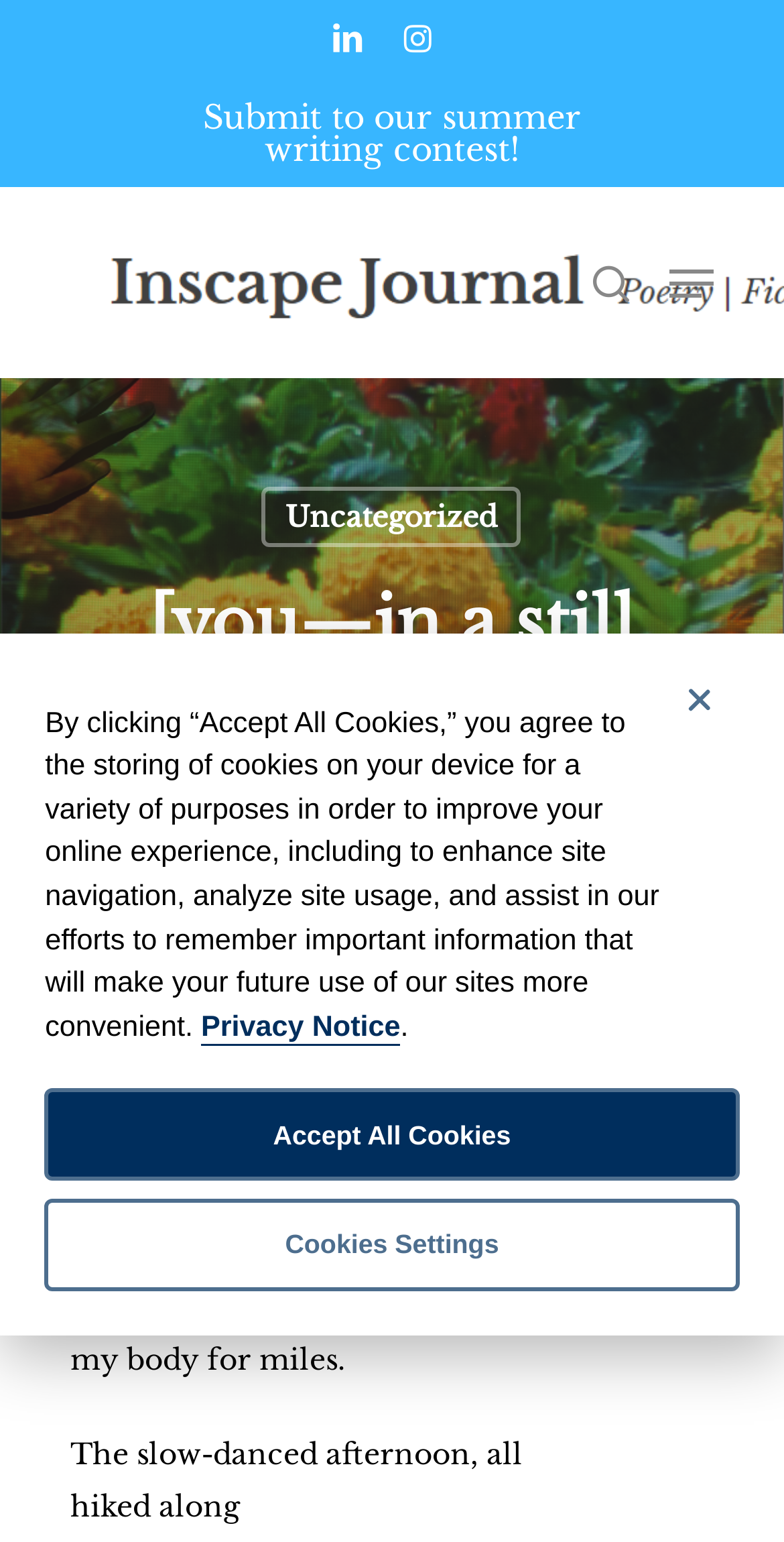What is the author's name?
Using the information from the image, answer the question thoroughly.

The author's name can be found in the text 'by Cherise Bacalski' which is located below the main heading '[you—in a still pond]'.